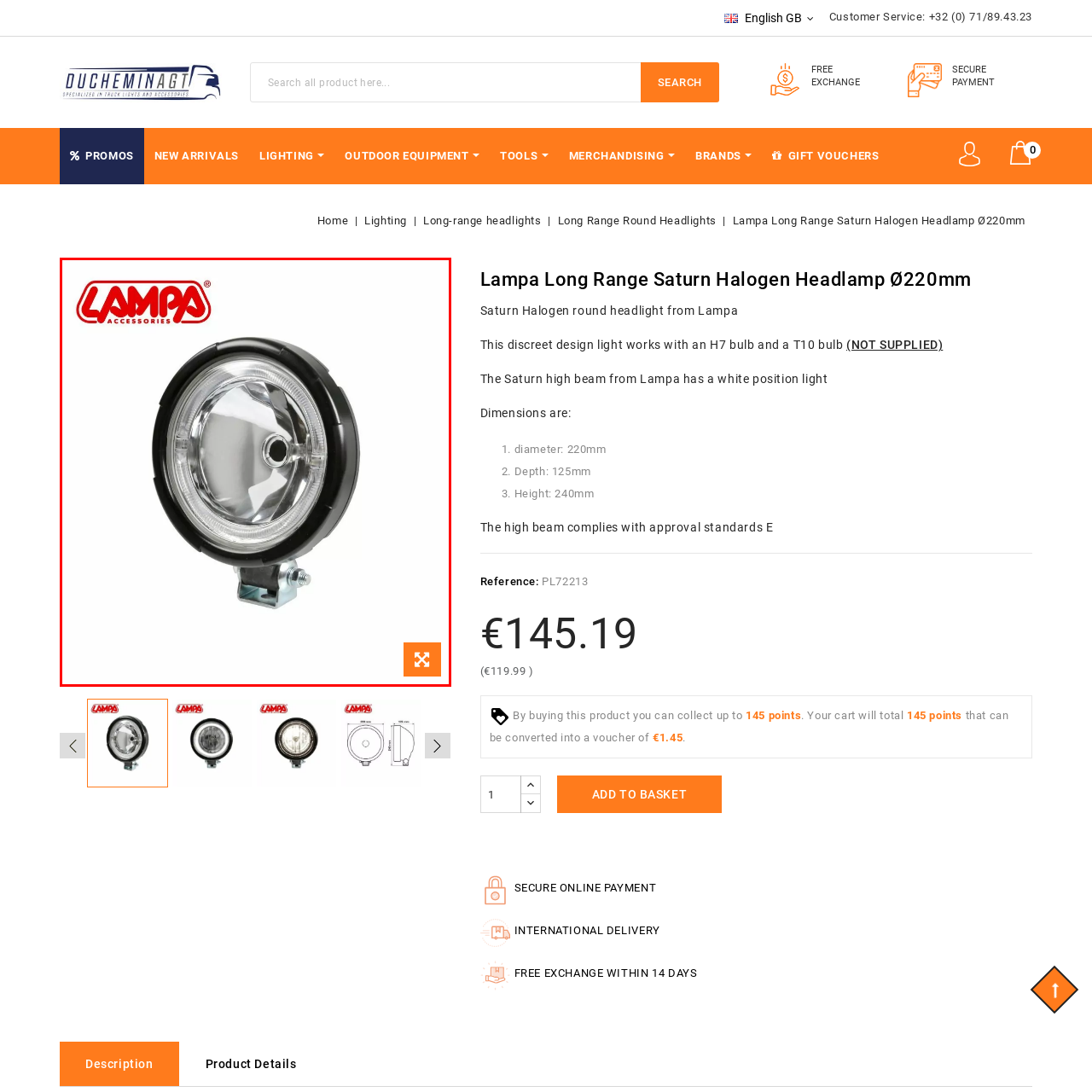What is the purpose of the headlight?
Focus on the image bounded by the red box and reply with a one-word or phrase answer.

High beam functionality